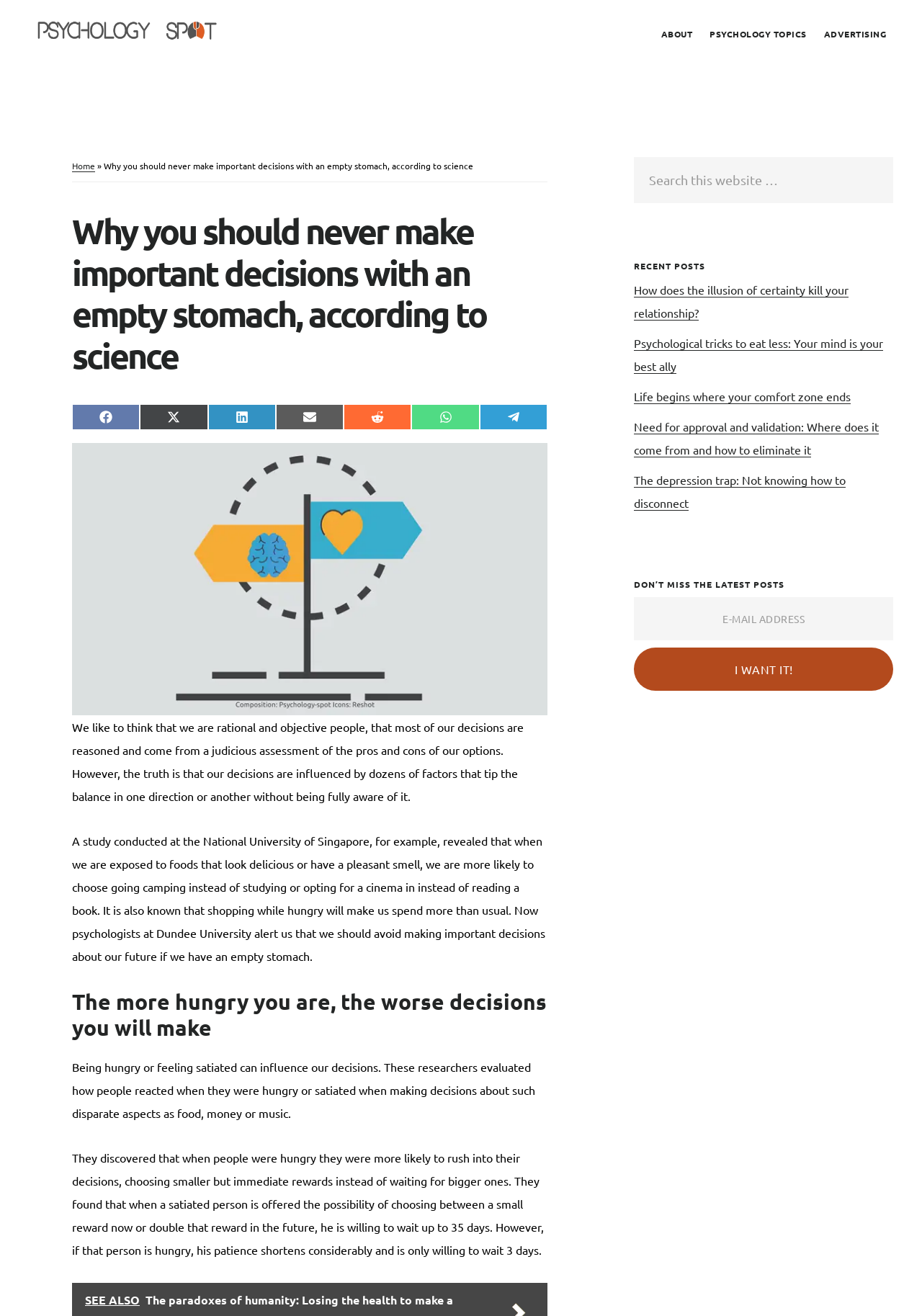Answer in one word or a short phrase: 
What is the function of the 'I Want It!' button?

Subscribe to latest posts